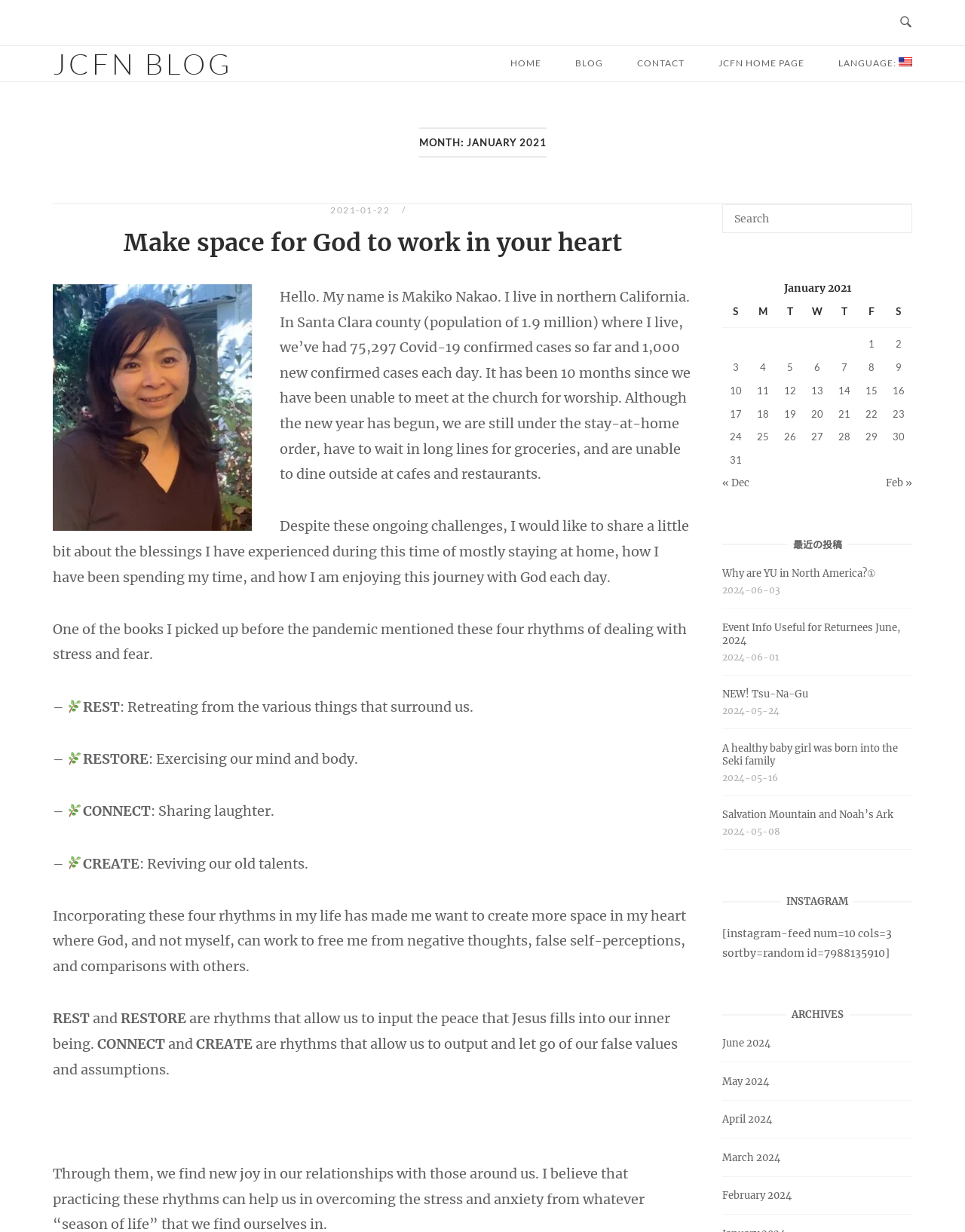Determine the bounding box coordinates of the section to be clicked to follow the instruction: "View January 2021 blog posts". The coordinates should be given as four float numbers between 0 and 1, formatted as [left, top, right, bottom].

[0.748, 0.226, 0.945, 0.385]